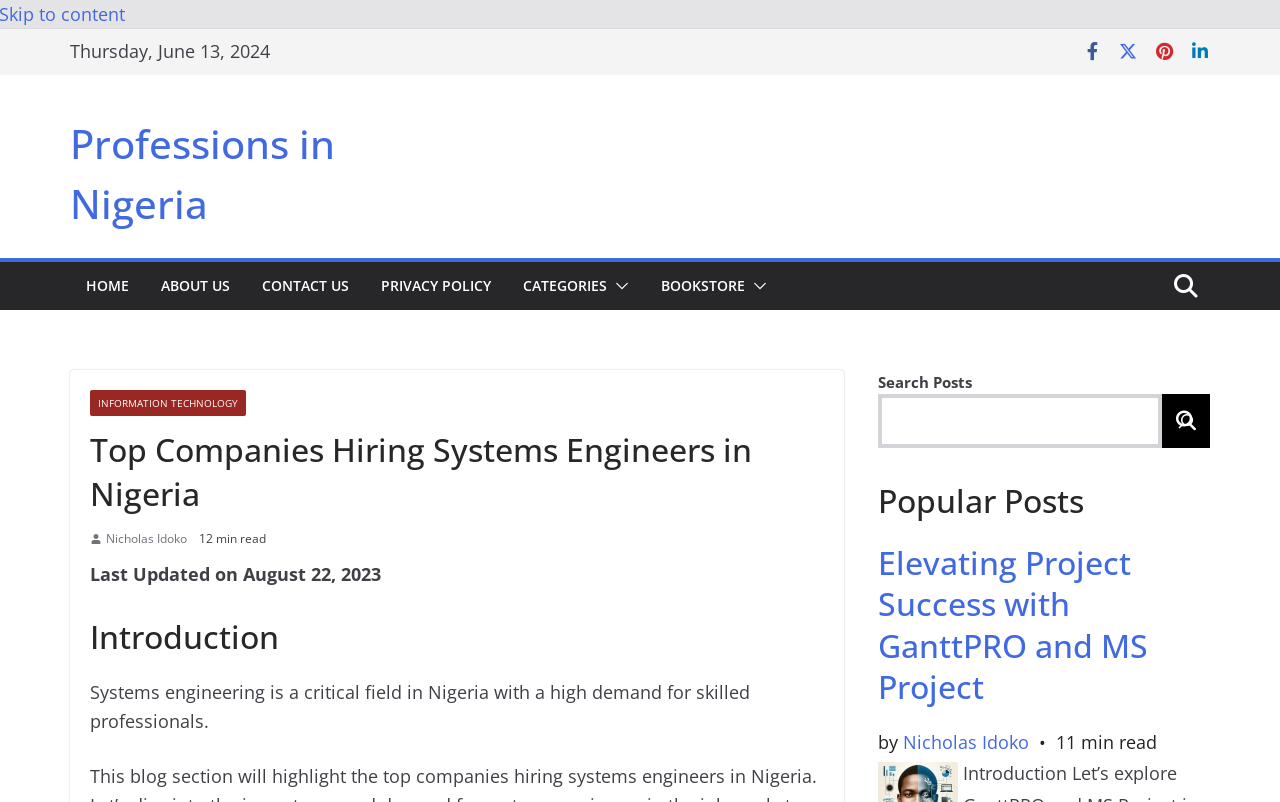Based on the element description: "Free Hair Samples", identify the bounding box coordinates for this UI element. The coordinates must be four float numbers between 0 and 1, listed as [left, top, right, bottom].

None